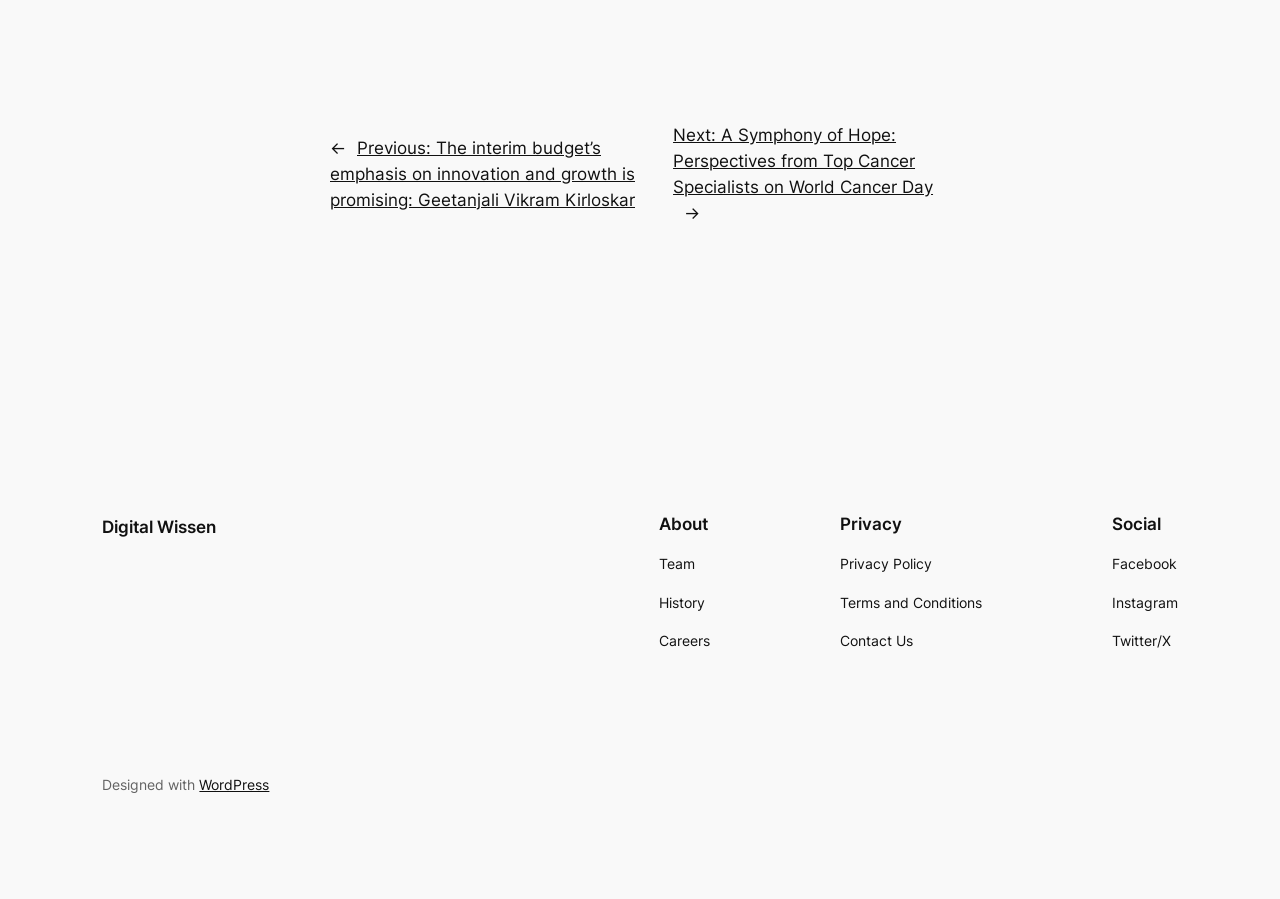What is the third option under the 'About' navigation? Based on the screenshot, please respond with a single word or phrase.

Careers